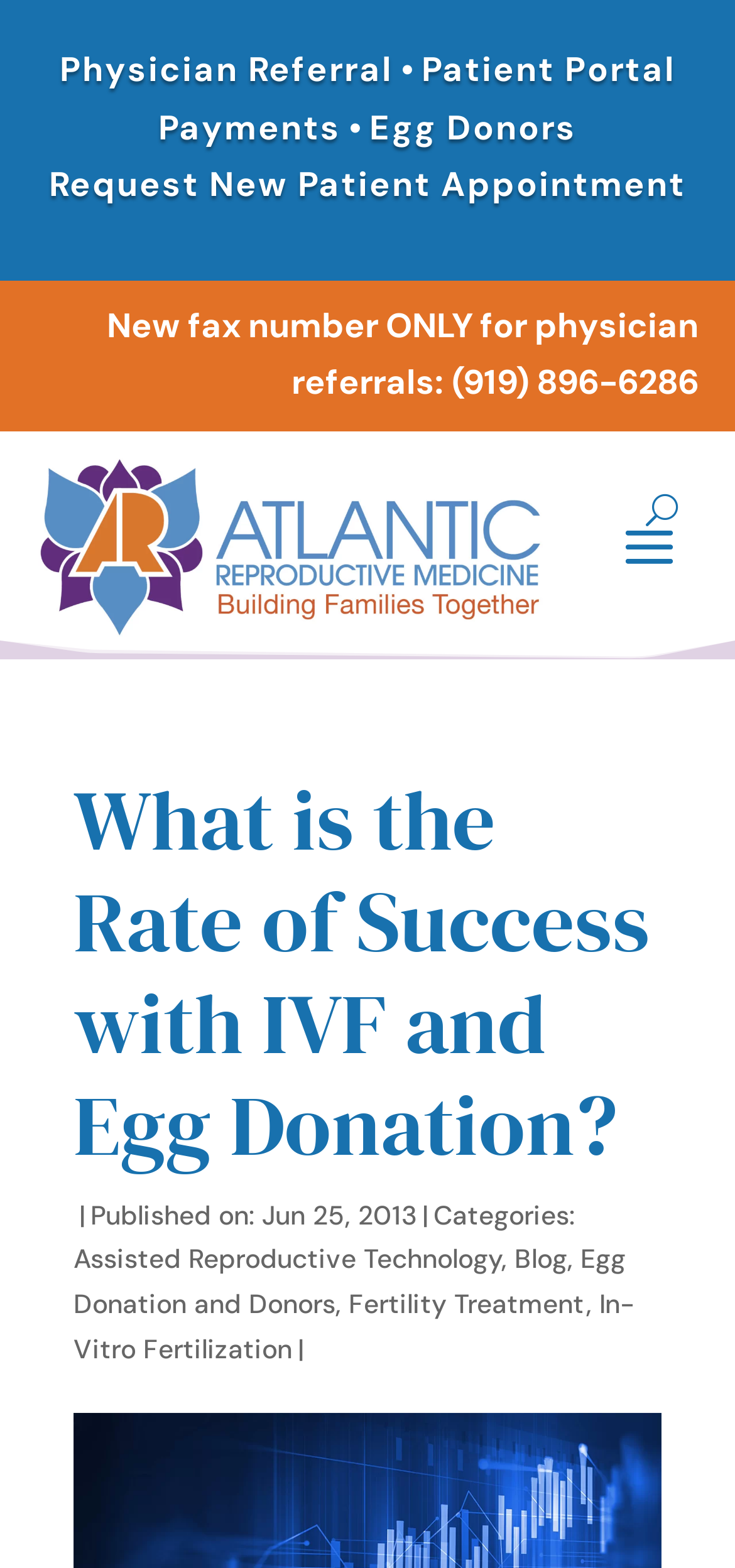Identify the bounding box coordinates of the element that should be clicked to fulfill this task: "Learn about Egg Donors". The coordinates should be provided as four float numbers between 0 and 1, i.e., [left, top, right, bottom].

[0.503, 0.067, 0.785, 0.096]